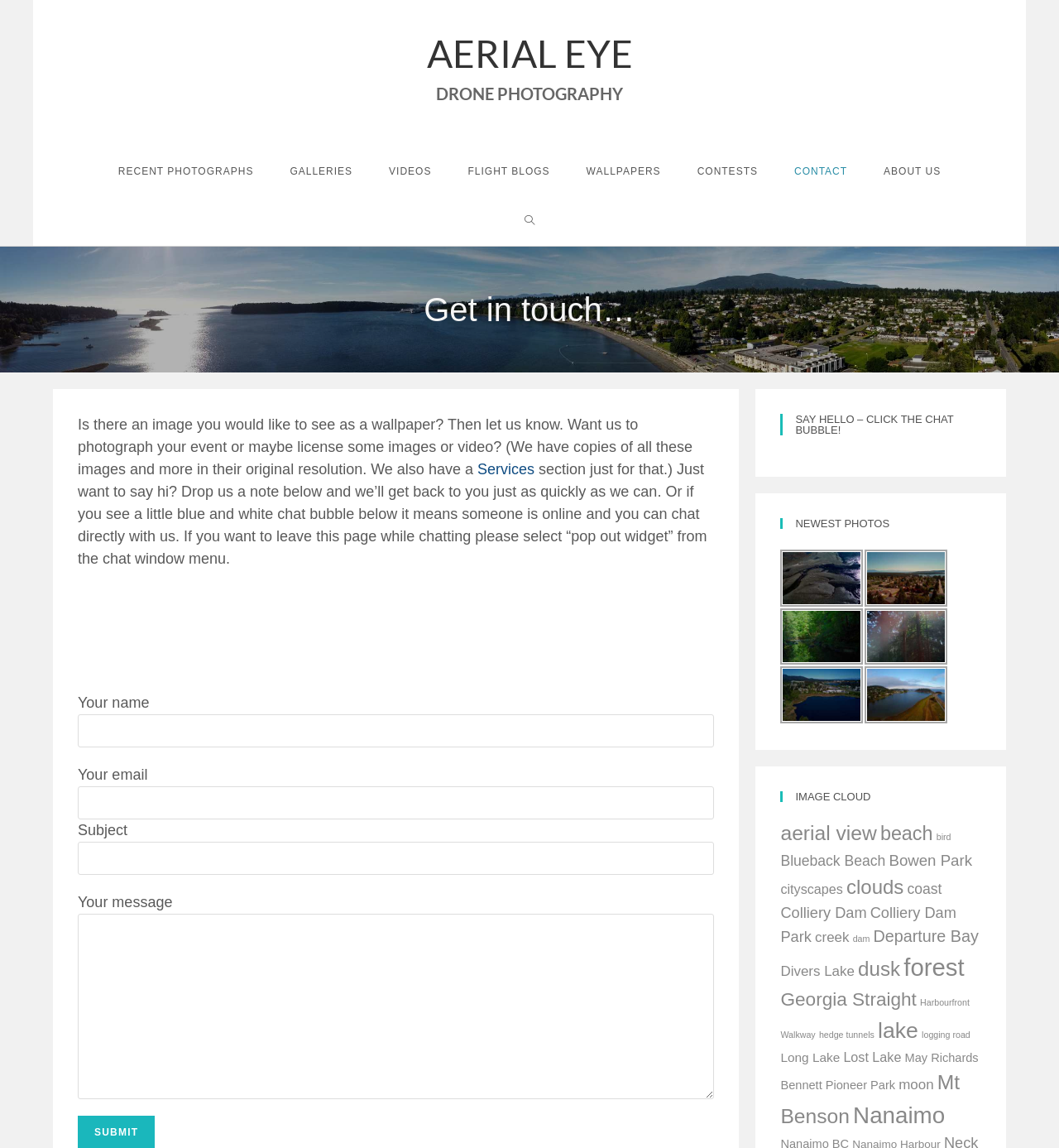Answer the question in a single word or phrase:
What is the name of the company?

Aerial Eye